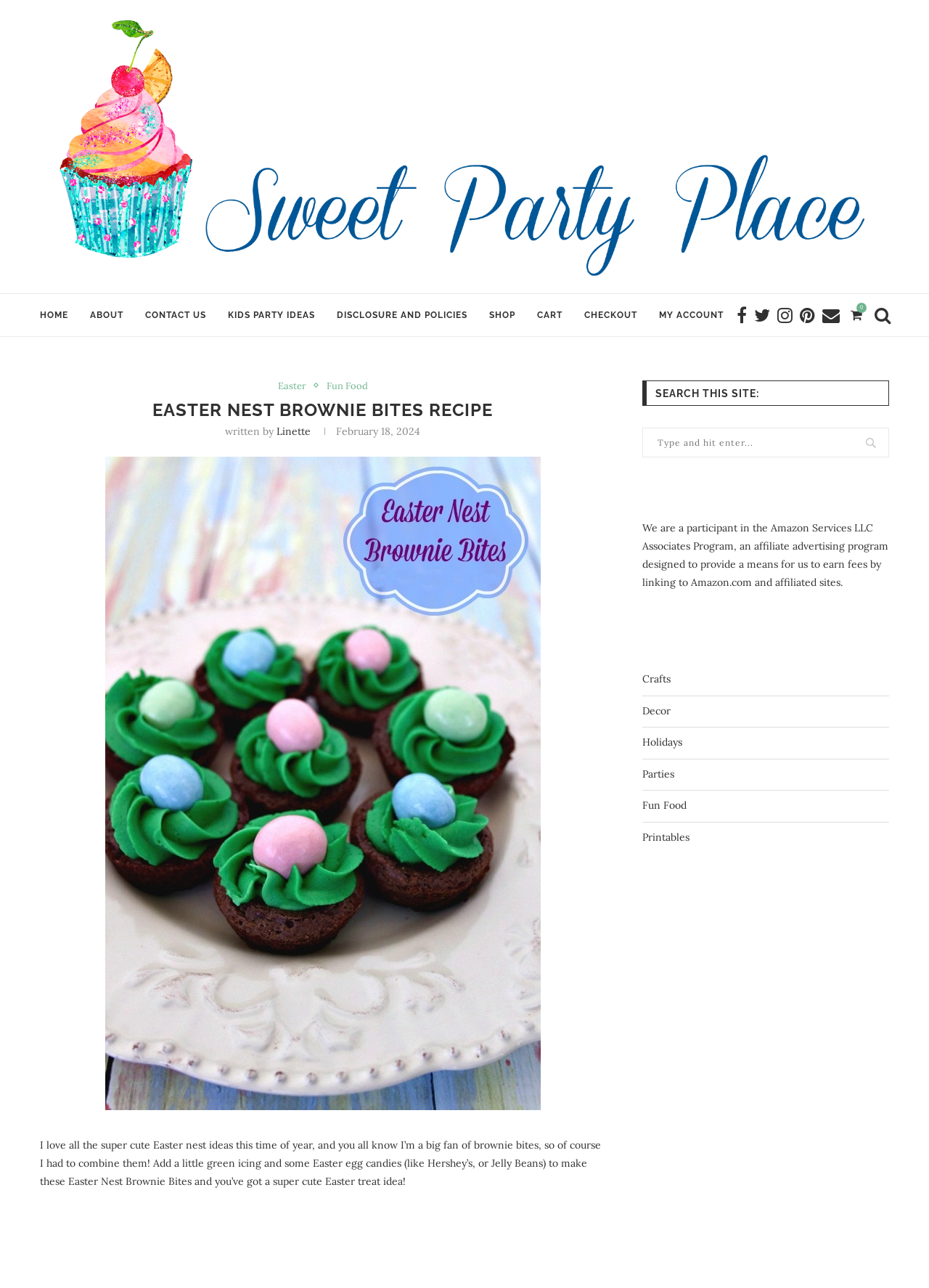What type of recipe is being described?
Refer to the screenshot and respond with a concise word or phrase.

Easter Nest Brownie Bites